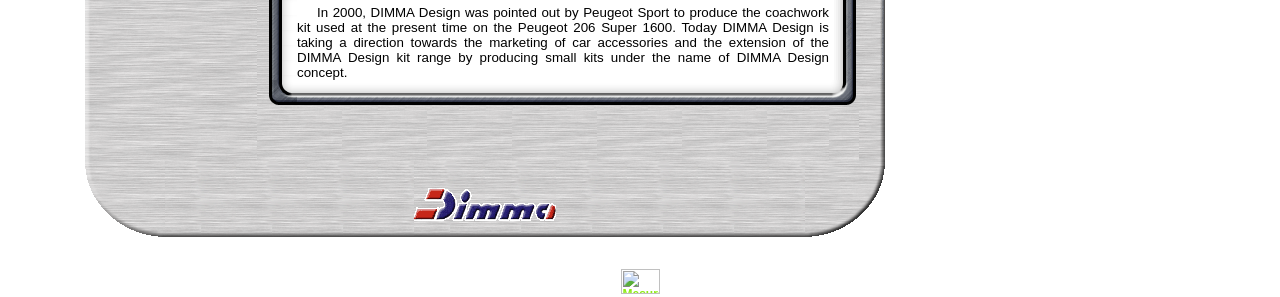Answer the question below with a single word or a brief phrase: 
What is the purpose of the images in the top section?

Displaying audience metrics